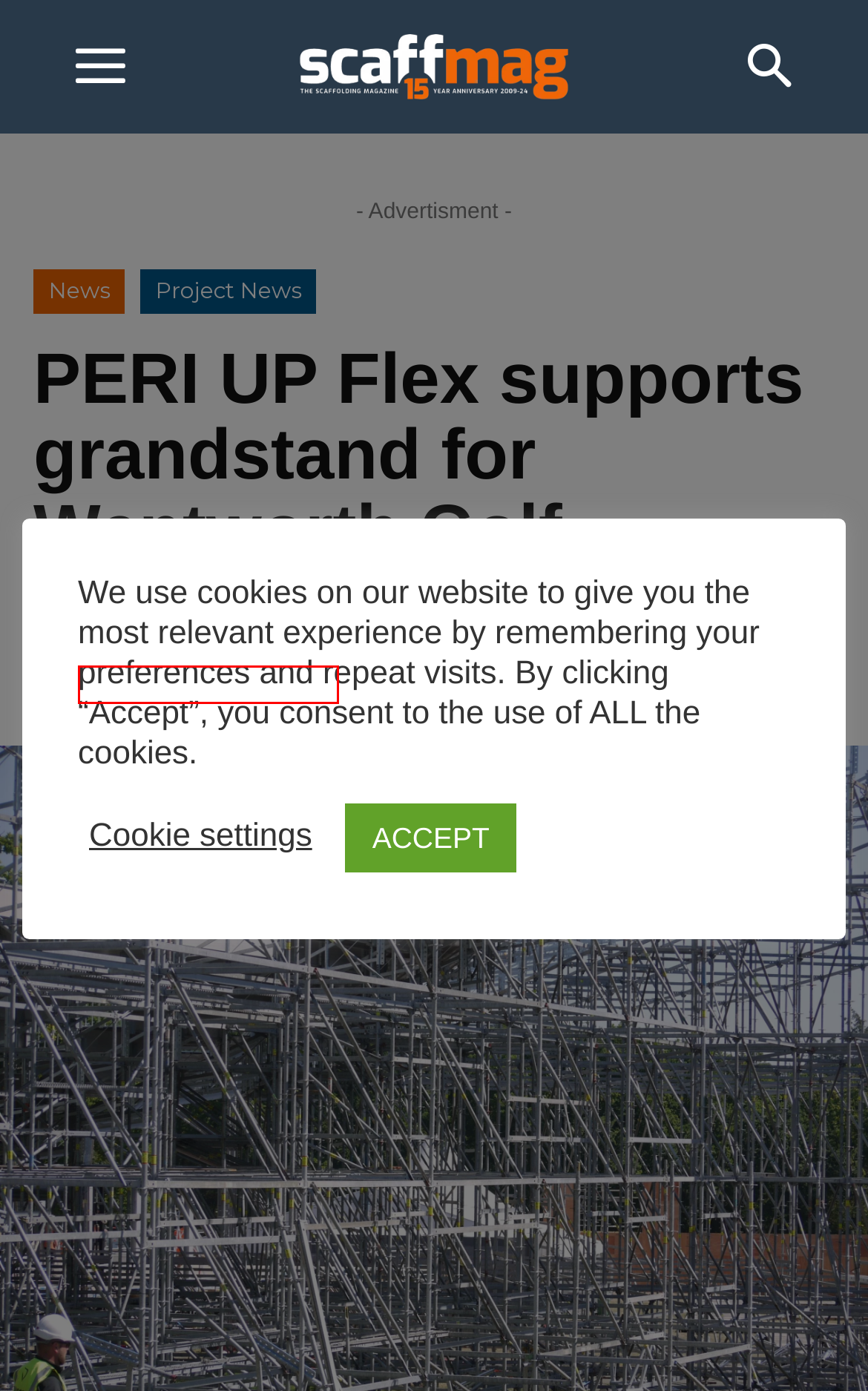Given a screenshot of a webpage with a red bounding box around a UI element, please identify the most appropriate webpage description that matches the new webpage after you click on the element. Here are the candidates:
A. peri Archives - Scaffmag - Scaffolding News & Jobs
B. Inner City Scaffolding's Trojan Horse of Innovation | ScaffMag
C. Scaffolding Masterclass: Ambitious Refurbishment Transforms Oxford Street Landmark |
D. Scaffmag Newsdesk, Author at Scaffmag - Scaffolding News & Jobs
E. ScaffFinder The Scaffolding Directory – The Scaffolding Directory
F. Scaffolding News | ScaffMag
G. Layher Powers Scaffolding Success at Hinkley Point C | ScaffMag
H. PERI and K2 Scaffolding Safeguard Belfast’s Historic National Bank |

D